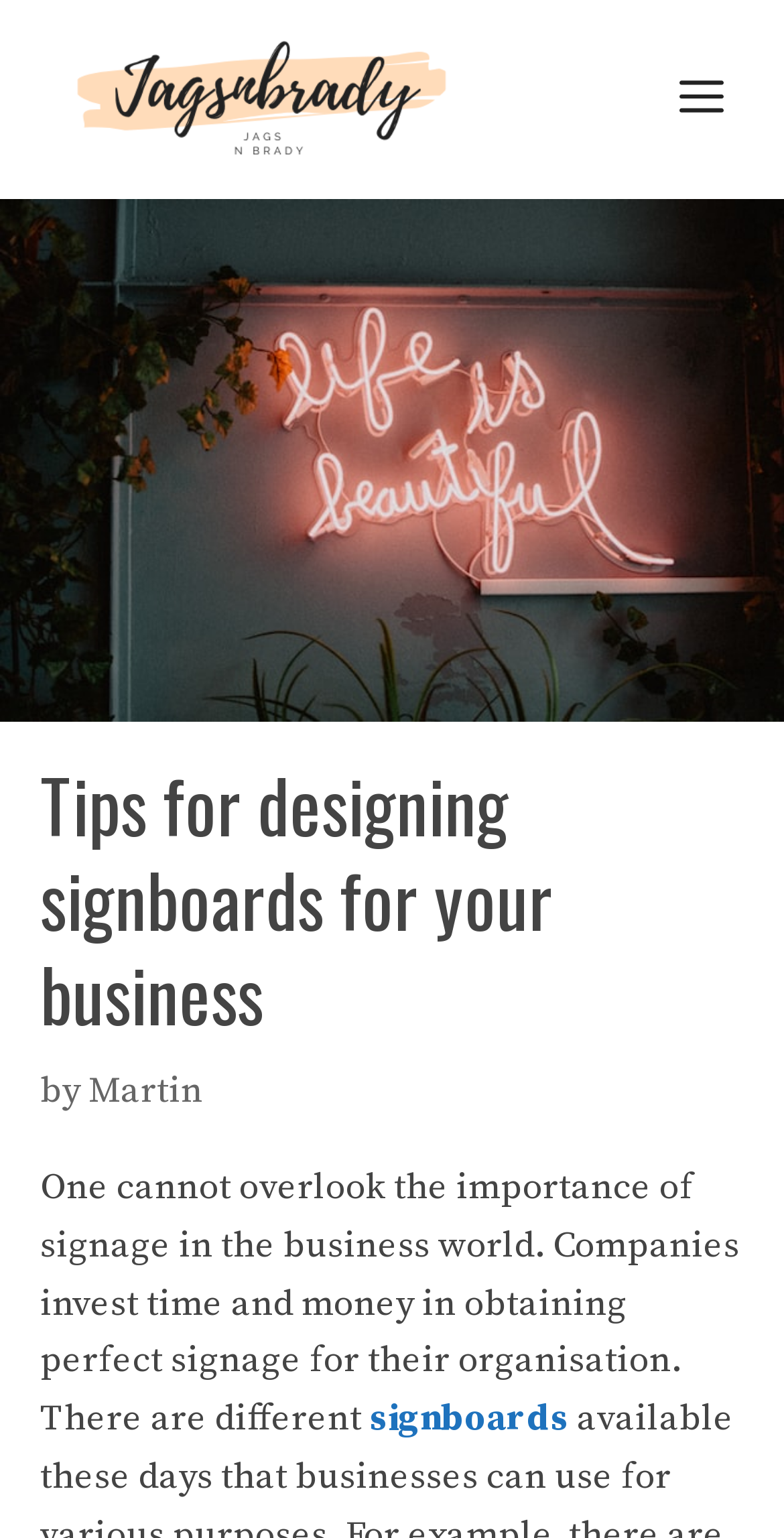Offer a meticulous caption that includes all visible features of the webpage.

The webpage is about "Tips for designing signboards for your business" and appears to be a blog post or article. At the top left corner, there is a logo of "JagsnBrady" which is also a link, accompanied by an image of the same name. To the right of the logo, there is a "Menu" button that controls a mobile menu.

Below the logo and menu button, there is a large background image related to designing signboards, which spans the entire width of the page. Above this image, there is a header section that contains the title of the article, "Tips for designing signboards for your business", in a heading element. The title is followed by the author's name, "Martin", which is a link.

Below the title and author information, there is a block of text that discusses the importance of signage in the business world and how companies invest time and money in obtaining perfect signage for their organization. The text also mentions "signboards" as a link. Overall, the webpage appears to be a informative article about designing signboards for businesses.